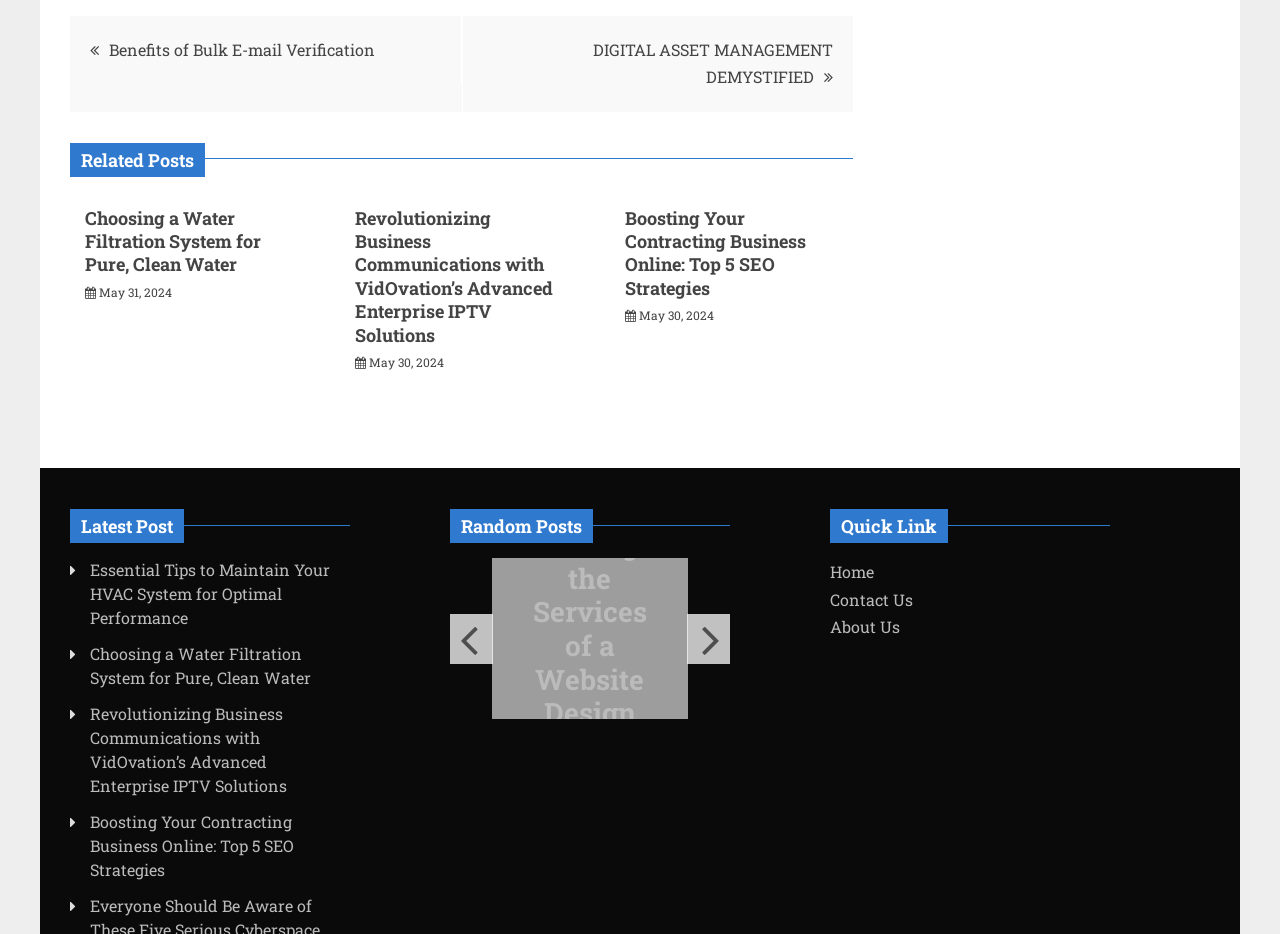Answer the question with a brief word or phrase:
What is the date of the post 'Choosing a Water Filtration System for Pure, Clean Water'?

May 31, 2024